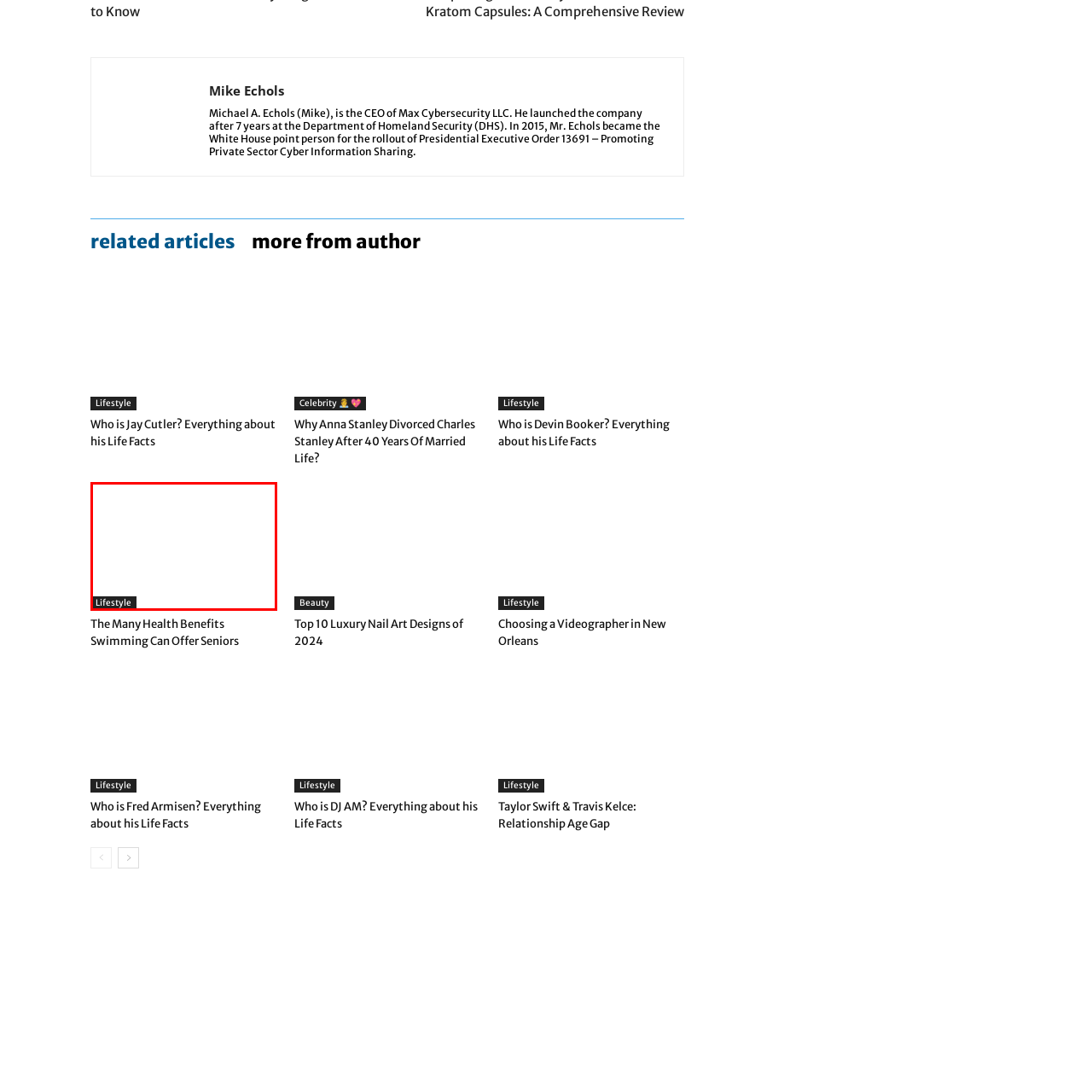Create a thorough description of the image portion outlined in red.

This image features a simplistic, minimalist design element that includes the text "Lifestyle" prominently displayed. The caption likely accompanies a section focused on lifestyle topics, potentially covering various aspects related to health, wellness, and personal interests. This specific contextual focus suggests that readers can find articles, tips, or insights into leading a balanced and enhanced lifestyle. The visual presentation emphasizes clarity and directness, aligning with the informative nature of the content it represents.